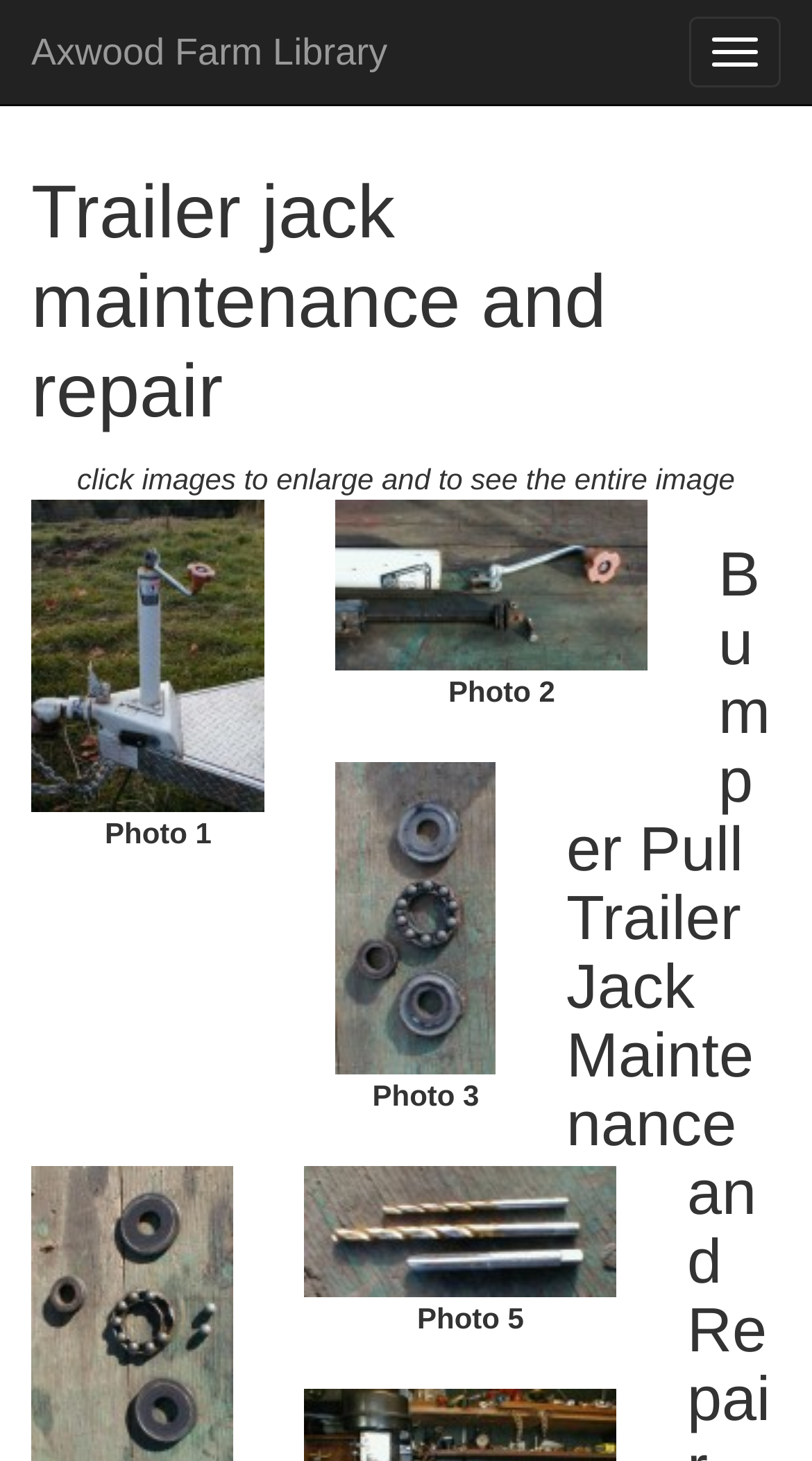Identify the bounding box for the given UI element using the description provided. Coordinates should be in the format (top-left x, top-left y, bottom-right x, bottom-right y) and must be between 0 and 1. Here is the description: parent_node: Photo 3

[0.413, 0.615, 0.61, 0.637]